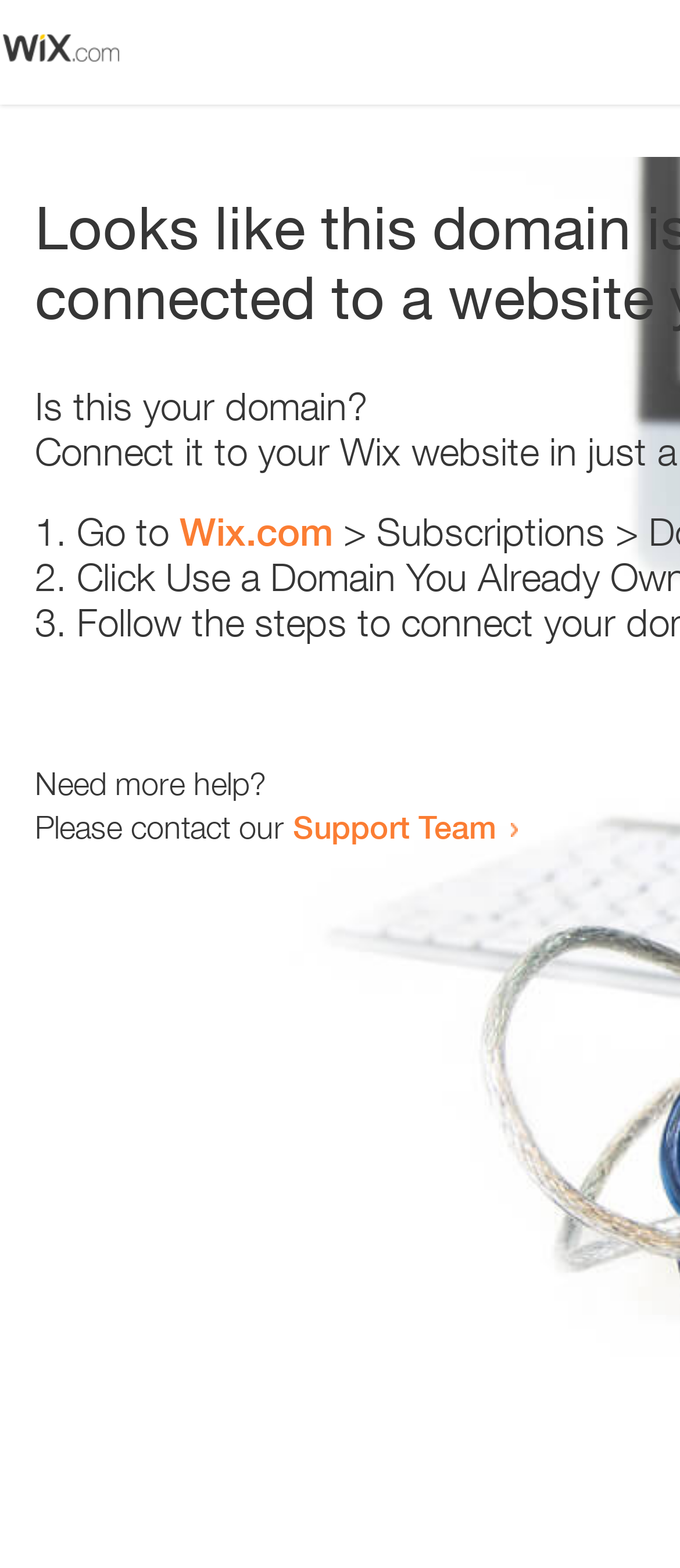What is the purpose of the webpage?
Answer the question with a single word or phrase derived from the image.

Error or domain verification